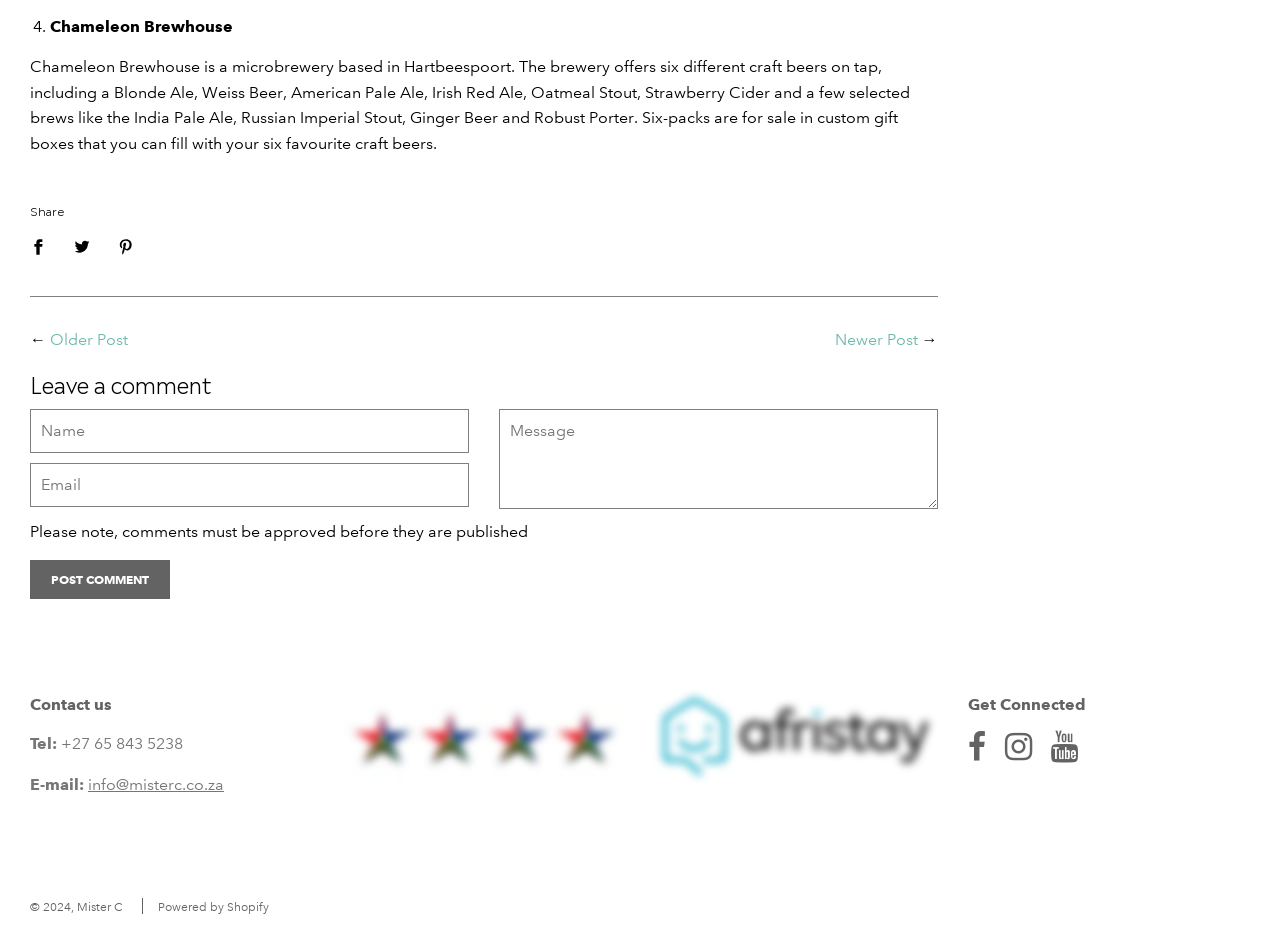For the following element description, predict the bounding box coordinates in the format (top-left x, top-left y, bottom-right x, bottom-right y). All values should be floating point numbers between 0 and 1. Description: parent_node: Share aria-label="Share on Pinterest"

[0.083, 0.237, 0.114, 0.281]